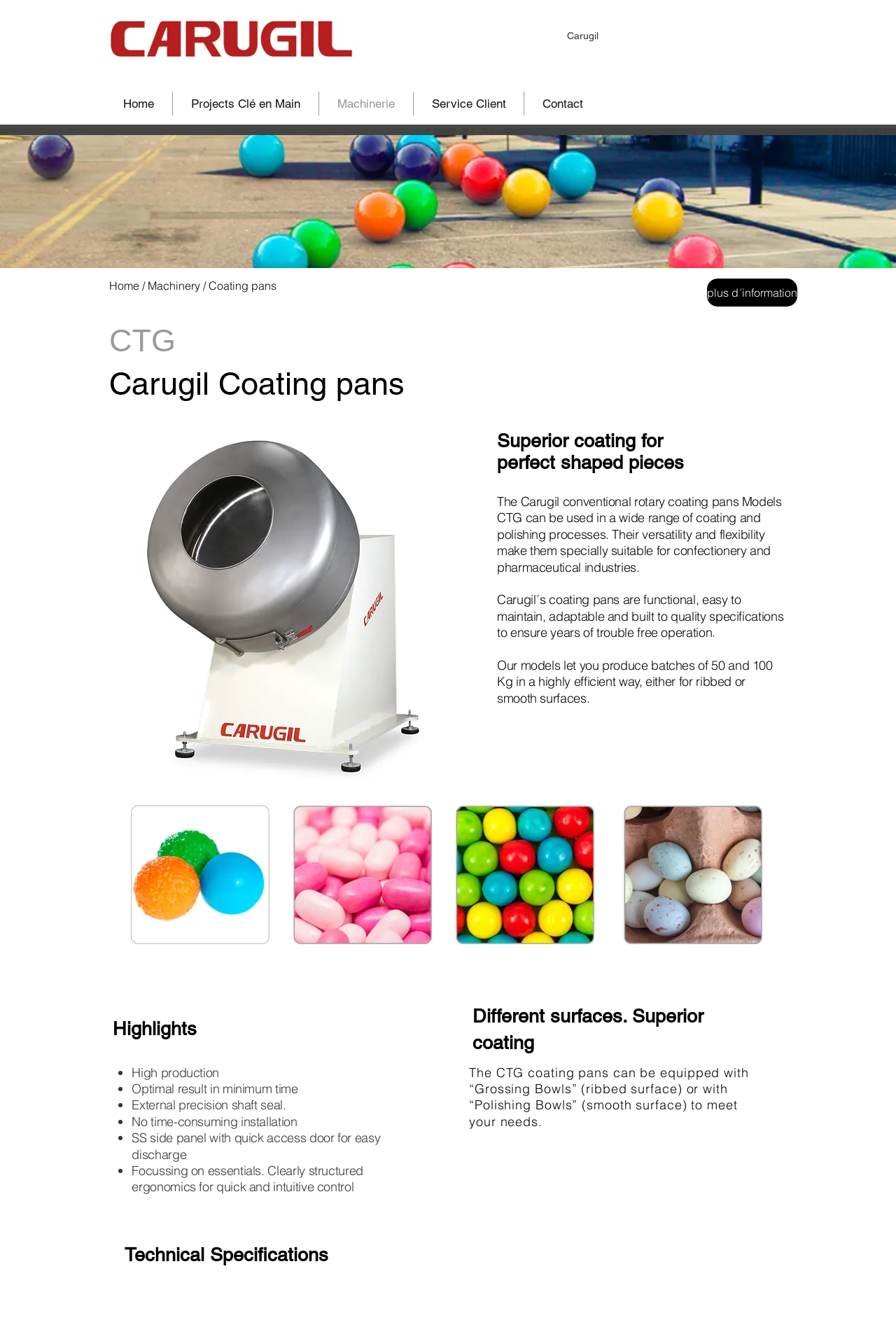Find the bounding box coordinates of the clickable area required to complete the following action: "Click on the 'plus d´information' link".

[0.789, 0.21, 0.89, 0.231]